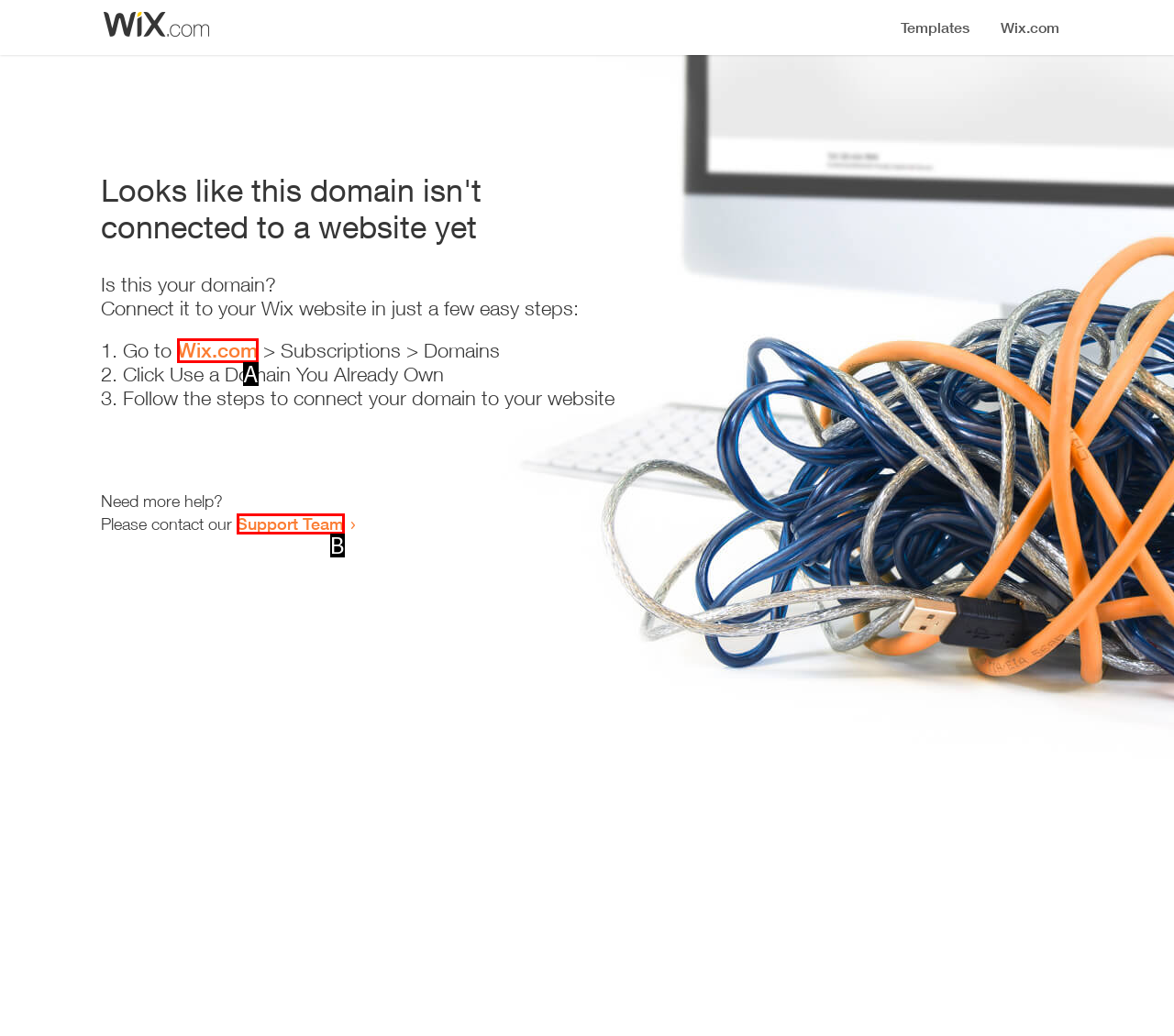Identify which HTML element matches the description: Support Team. Answer with the correct option's letter.

B